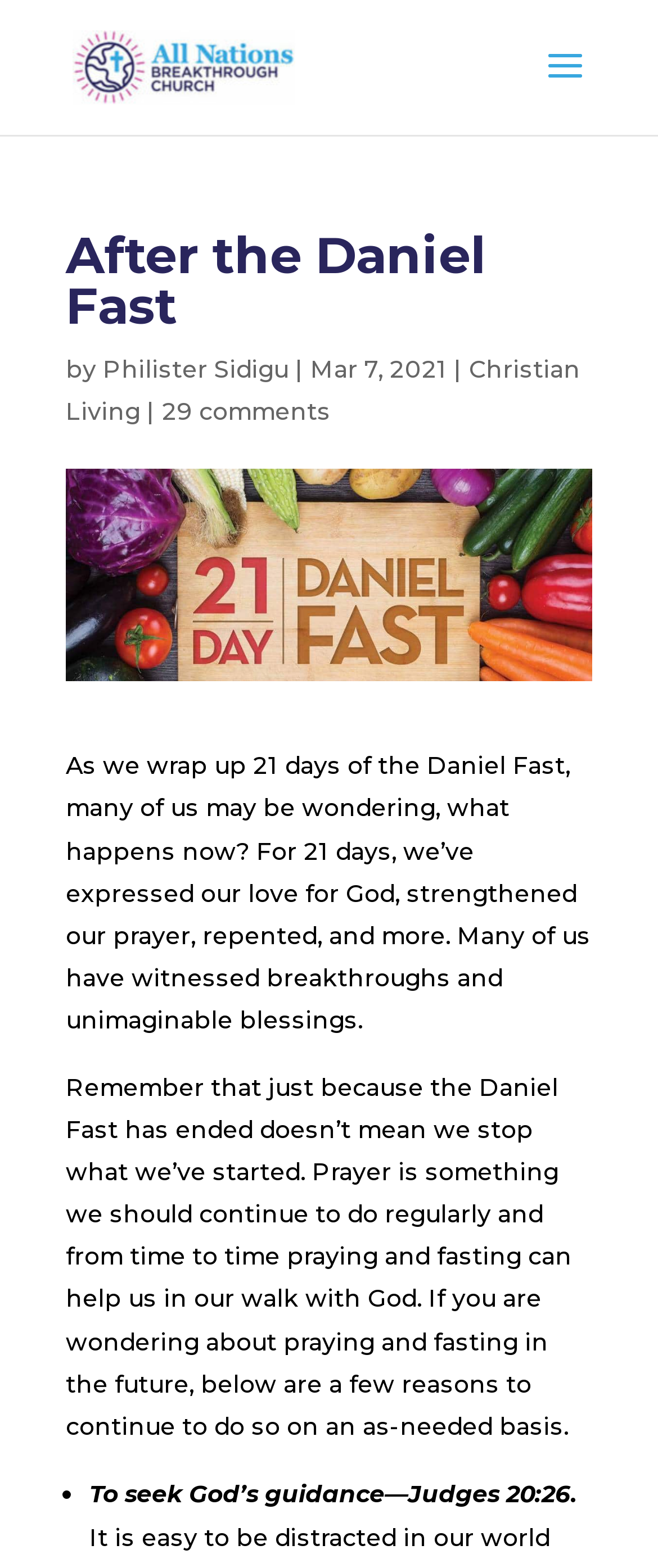Bounding box coordinates should be in the format (top-left x, top-left y, bottom-right x, bottom-right y) and all values should be floating point numbers between 0 and 1. Determine the bounding box coordinate for the UI element described as: Christian Living

[0.1, 0.226, 0.882, 0.272]